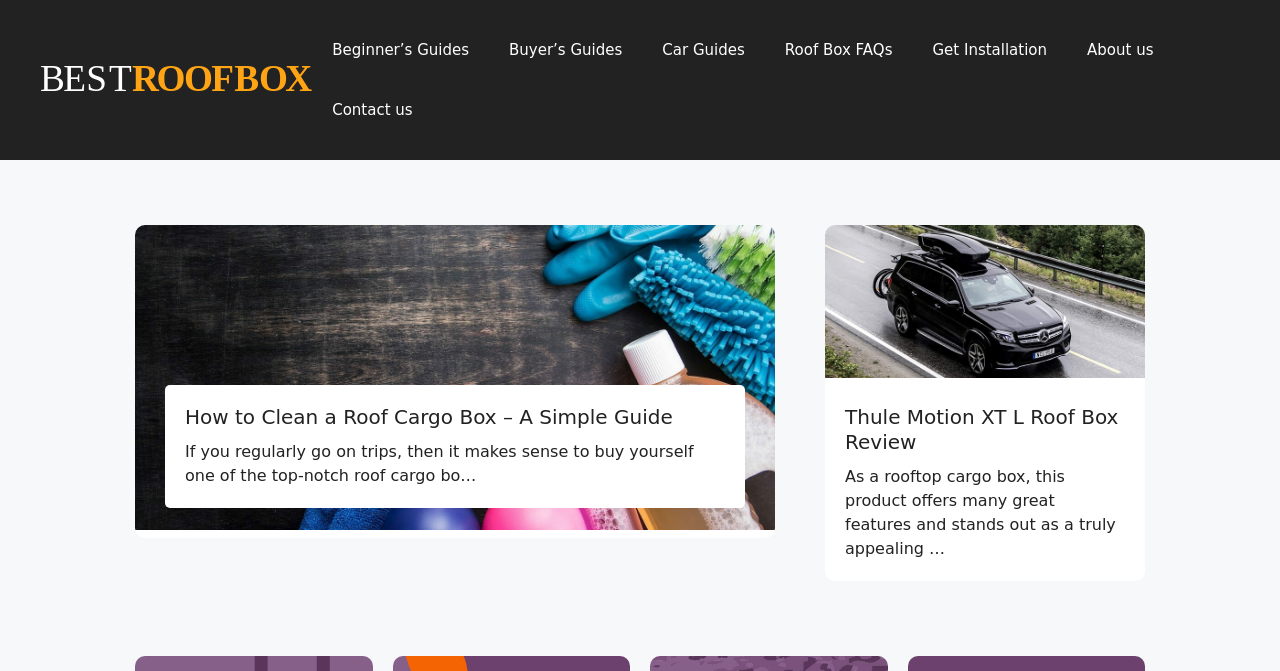What is the title of the first article?
Please use the image to provide a one-word or short phrase answer.

How to Clean a Roof Cargo Box